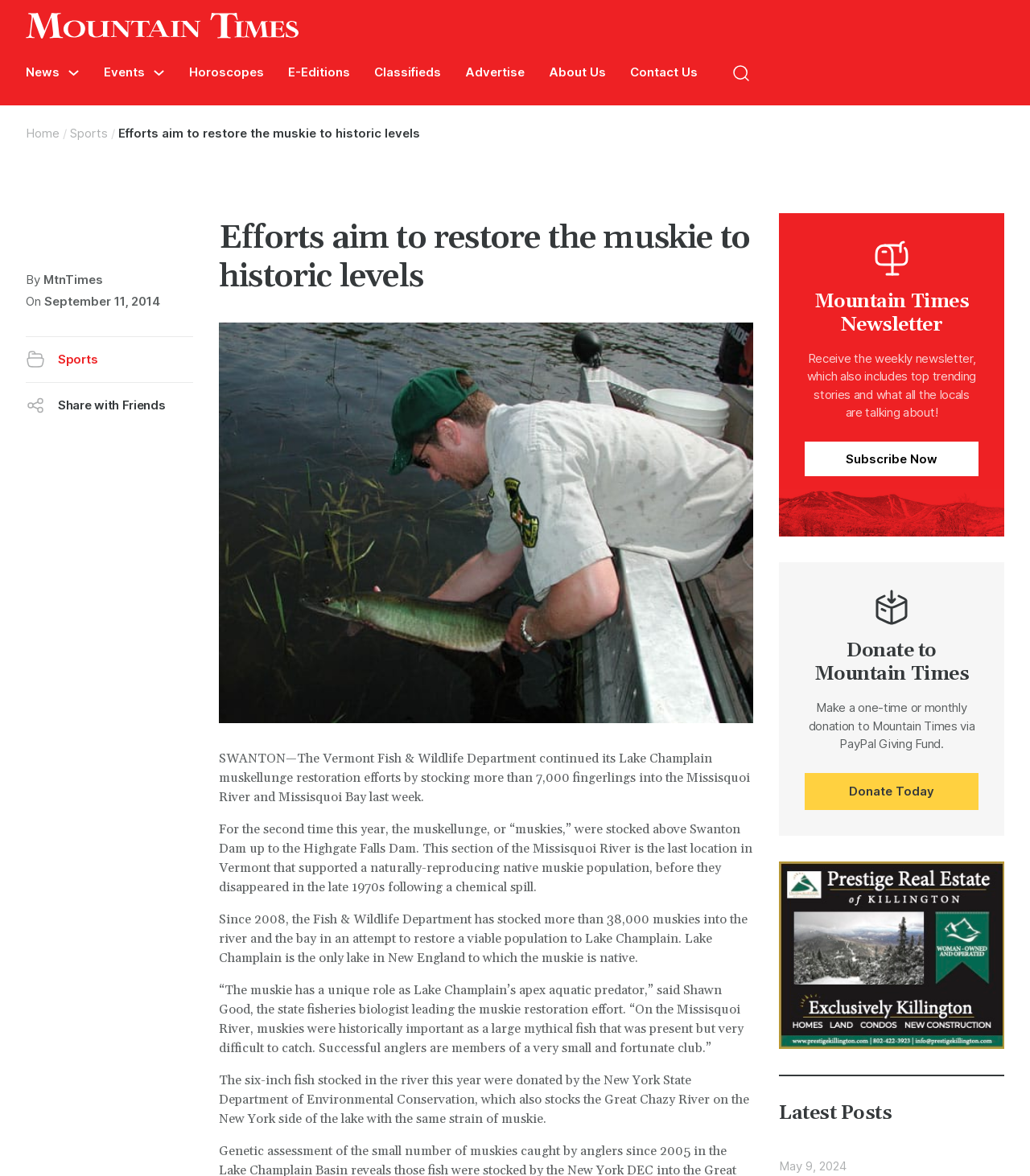Who donated the muskellunge fingerlings?
Based on the visual, give a brief answer using one word or a short phrase.

New York State Department of Environmental Conservation